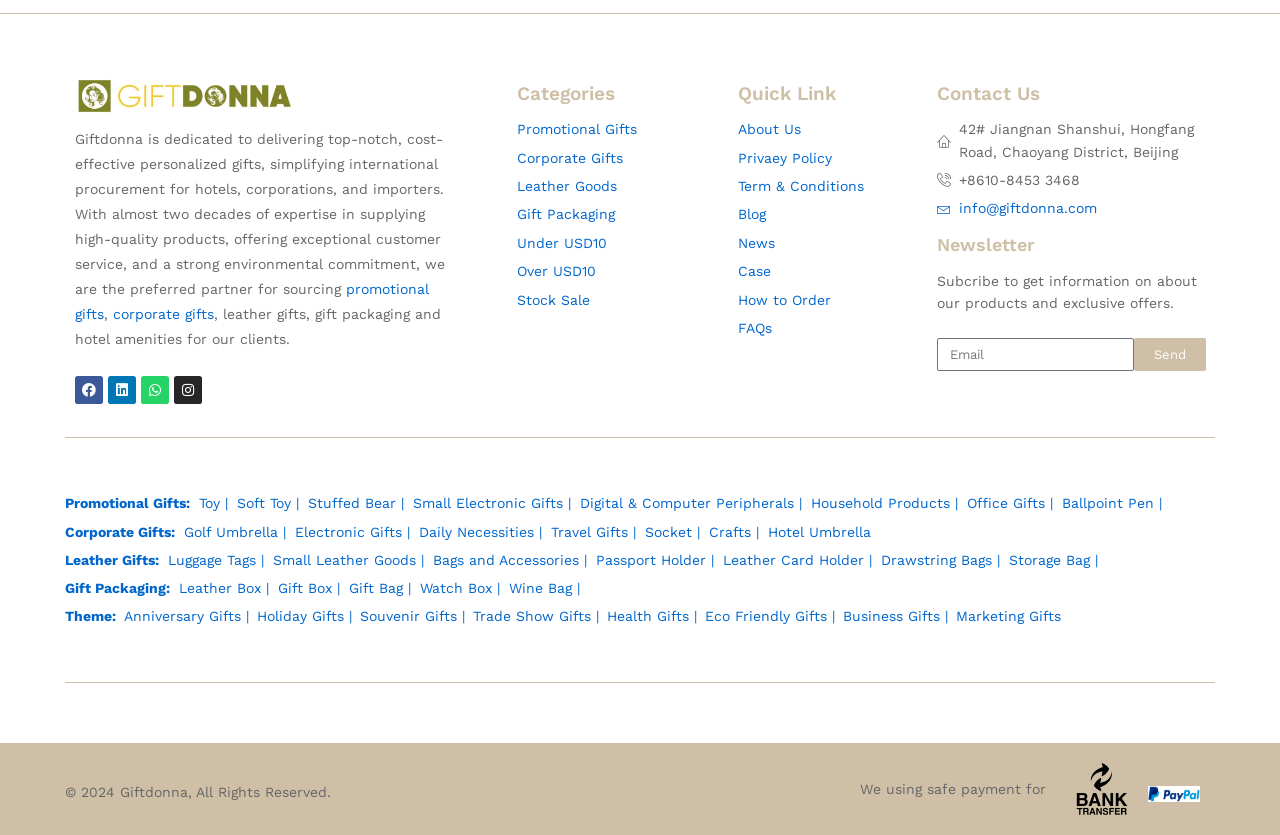Provide your answer in a single word or phrase: 
What is the company name?

Giftdonna